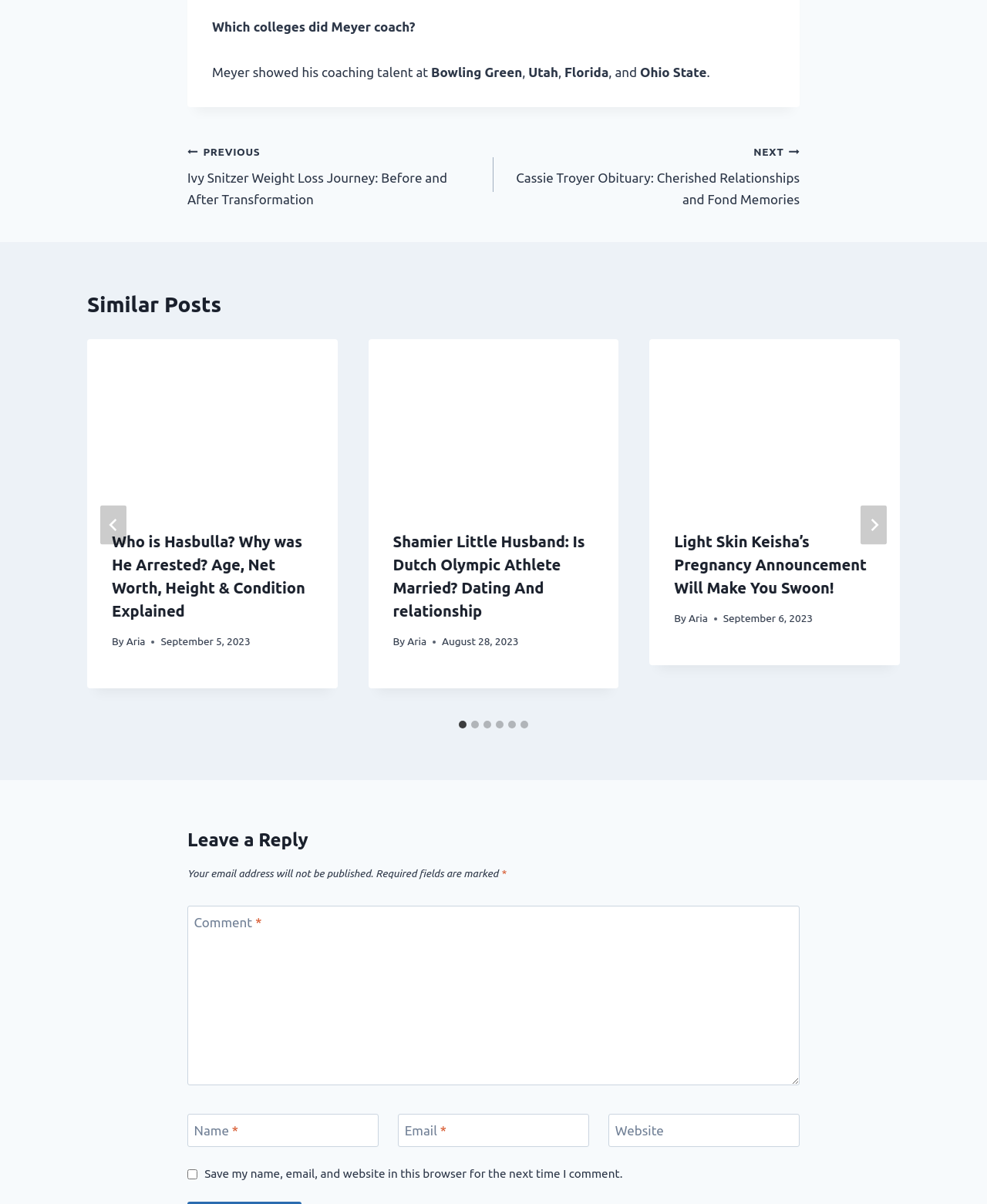What is the title of the first similar post?
Answer the question with a thorough and detailed explanation.

I looked at the first tab panel with the role description 'slide' inside the region with the role description 'Posts', and found the heading 'Who is Hasbulla? Why was He Arrested? Age, Net Worth, Height & Condition Explained'.